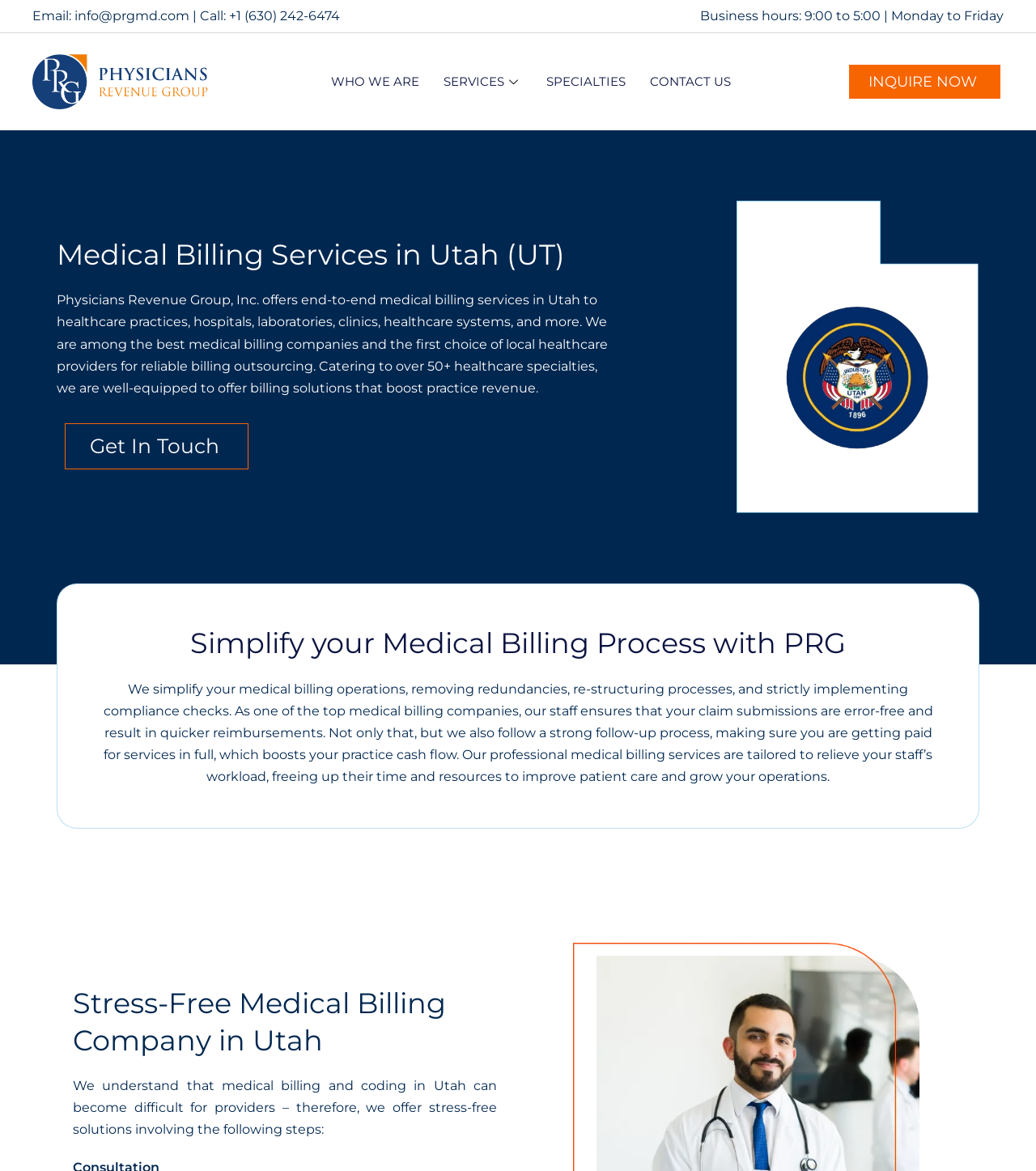Locate the bounding box coordinates of the area you need to click to fulfill this instruction: 'Inquire about medical billing services'. The coordinates must be in the form of four float numbers ranging from 0 to 1: [left, top, right, bottom].

[0.819, 0.055, 0.966, 0.084]